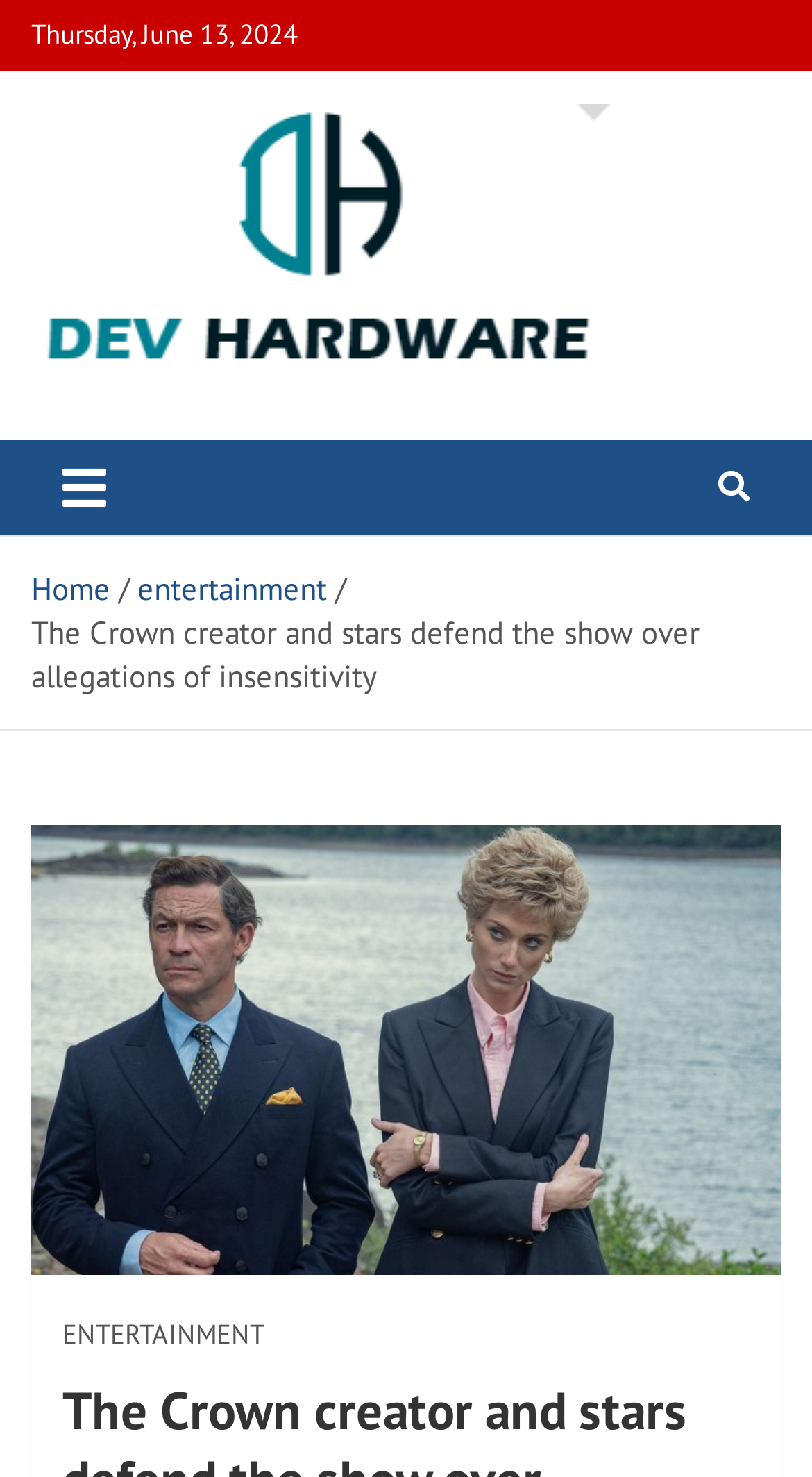What is the date of the article?
Provide a well-explained and detailed answer to the question.

I found the date of the article by looking at the StaticText element with the text 'Thursday, June 13, 2024' which is located at the top of the webpage.